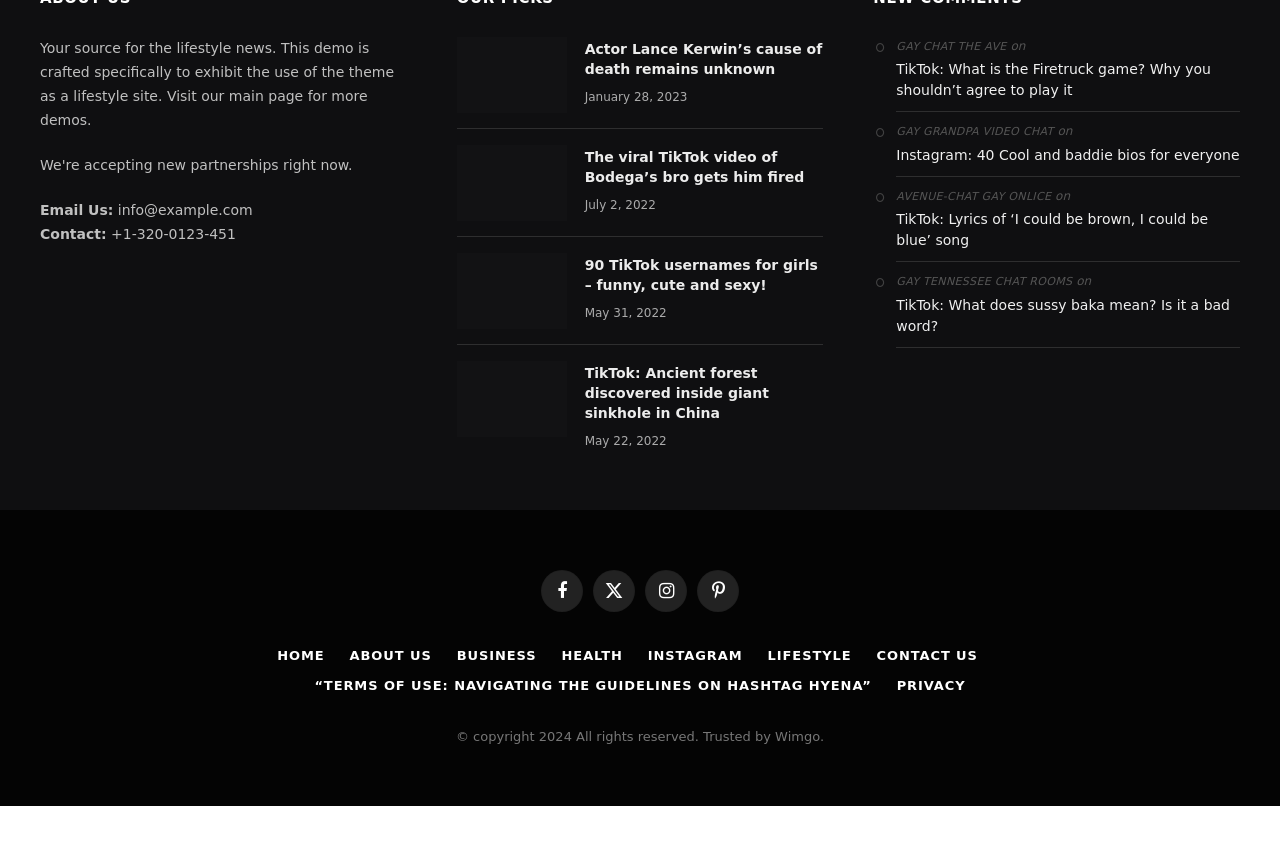Please indicate the bounding box coordinates of the element's region to be clicked to achieve the instruction: "Click on the 'Actor Lance Kerwin’s cause of death remains unknown' article". Provide the coordinates as four float numbers between 0 and 1, i.e., [left, top, right, bottom].

[0.357, 0.042, 0.443, 0.13]